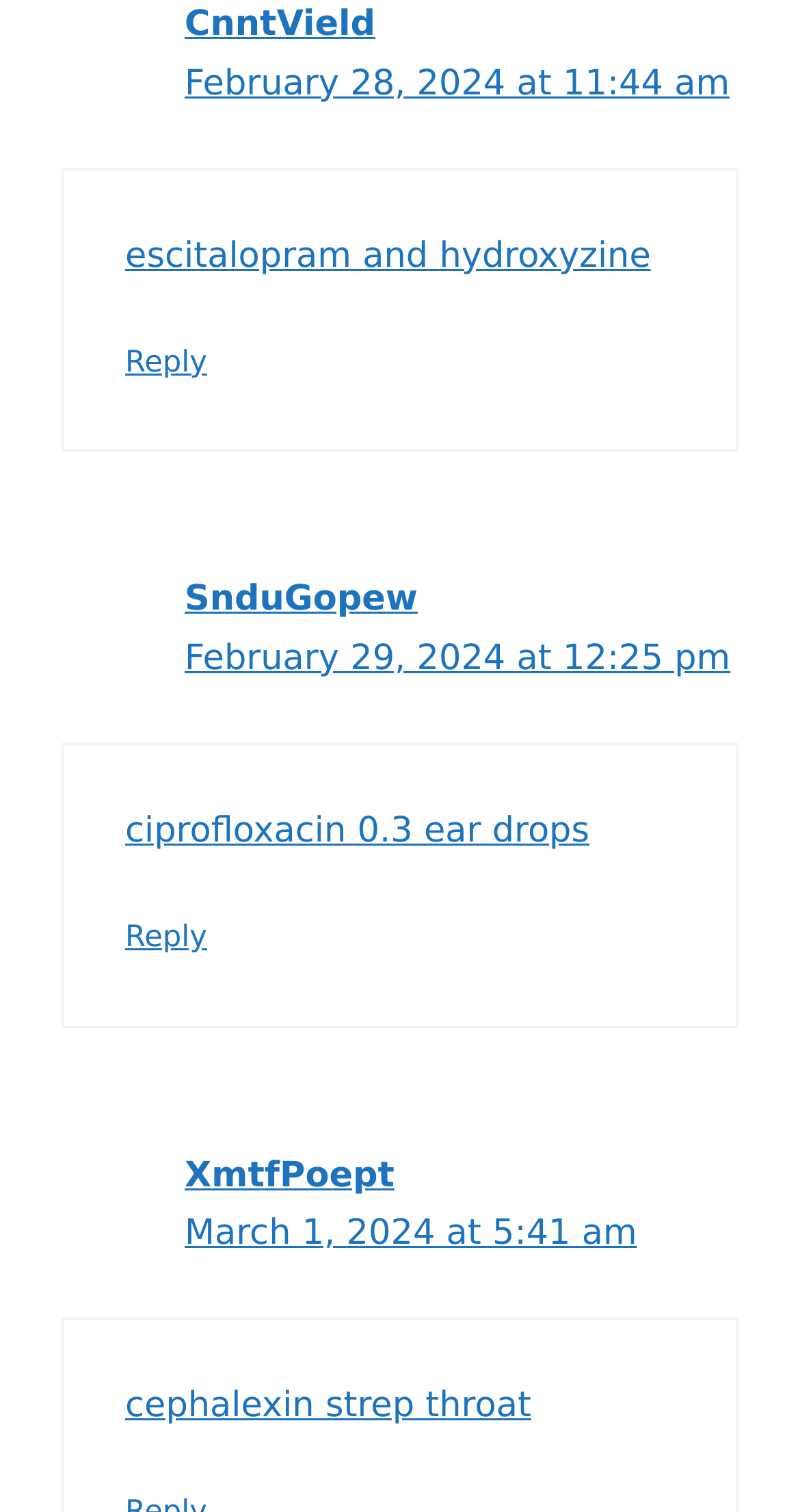Using the information from the screenshot, answer the following question thoroughly:
What is the topic of the first comment?

I looked at the text associated with the first comment and found that it mentions 'escitalopram and hydroxyzine', which appears to be the topic of the first comment.